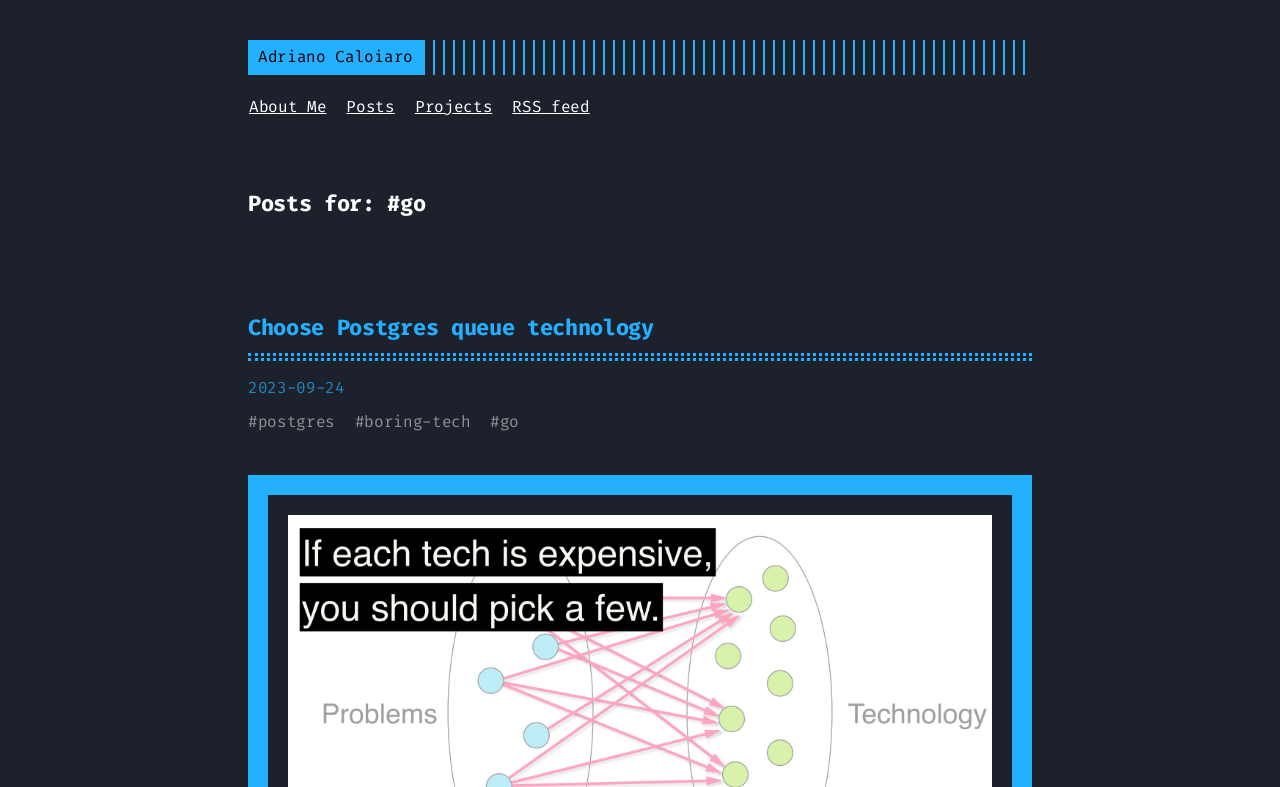Identify the bounding box for the UI element described as: "Choose Postgres queue technology". The coordinates should be four float numbers between 0 and 1, i.e., [left, top, right, bottom].

[0.194, 0.398, 0.511, 0.435]